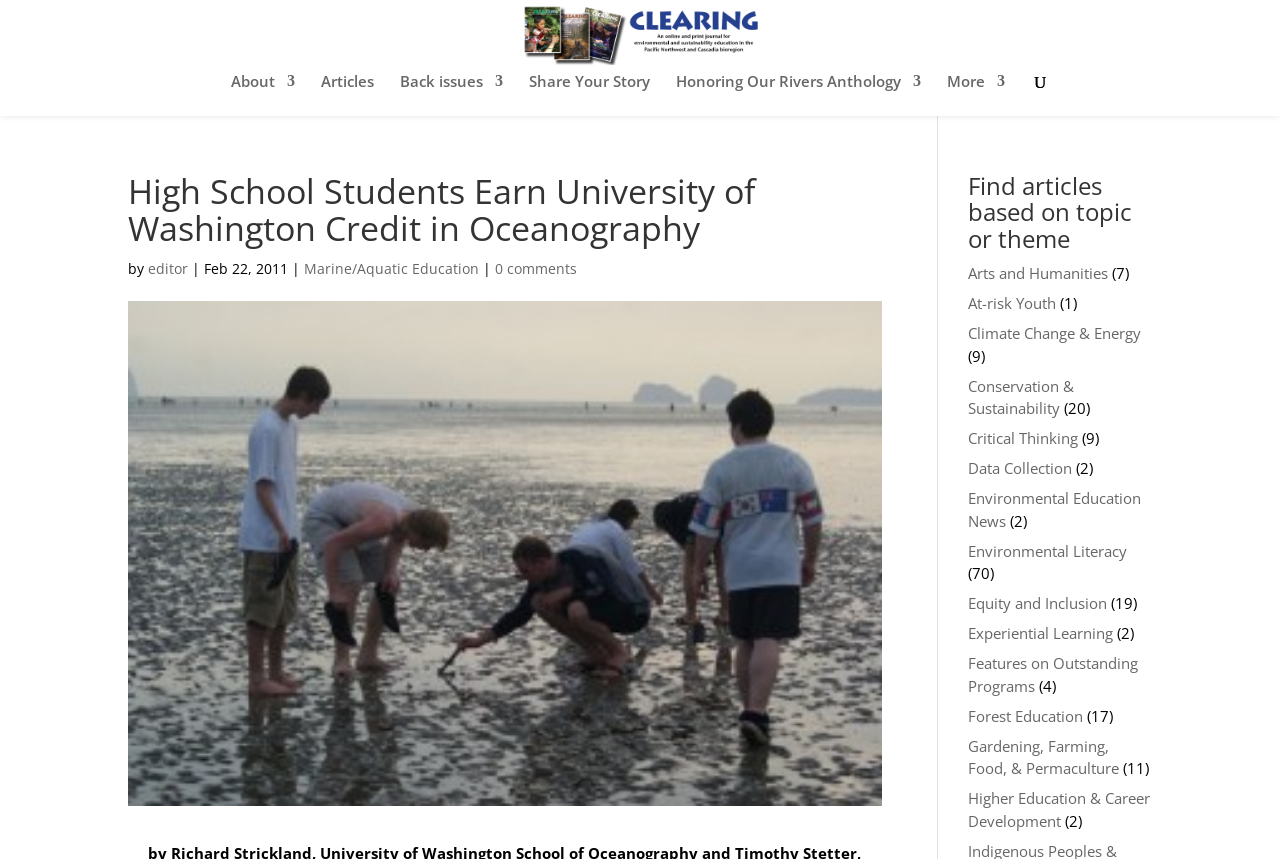Explain in detail what is displayed on the webpage.

This webpage appears to be an article page from the CLEARING: PNW Journal of Environmental Education in the Pacific Northwest. At the top, there is a logo image and a link to the journal's name. Below that, there are several links to different sections of the website, including "About", "Articles", "Back issues", "Share Your Story", "Honoring Our Rivers Anthology", and "More".

On the left side of the page, there is a search box where users can search for specific content. Below that, there is a heading that reads "High School Students Earn University of Washington Credit in Oceanography", which is the title of the article. The article's author and publication date are listed below the title, along with a link to the category "Marine/Aquatic Education" and a link to comments.

To the right of the article title, there is a large image related to the article. Below the image, there is a section that allows users to find articles based on topic or theme. This section contains a list of links to different topics, such as "Arts and Humanities", "At-risk Youth", "Climate Change & Energy", and many others. Each topic link is accompanied by a number in parentheses, indicating the number of articles related to that topic.

Overall, the webpage is well-organized and easy to navigate, with clear headings and concise text. The use of images and links to different topics and sections of the website adds to the page's visual appeal and functionality.